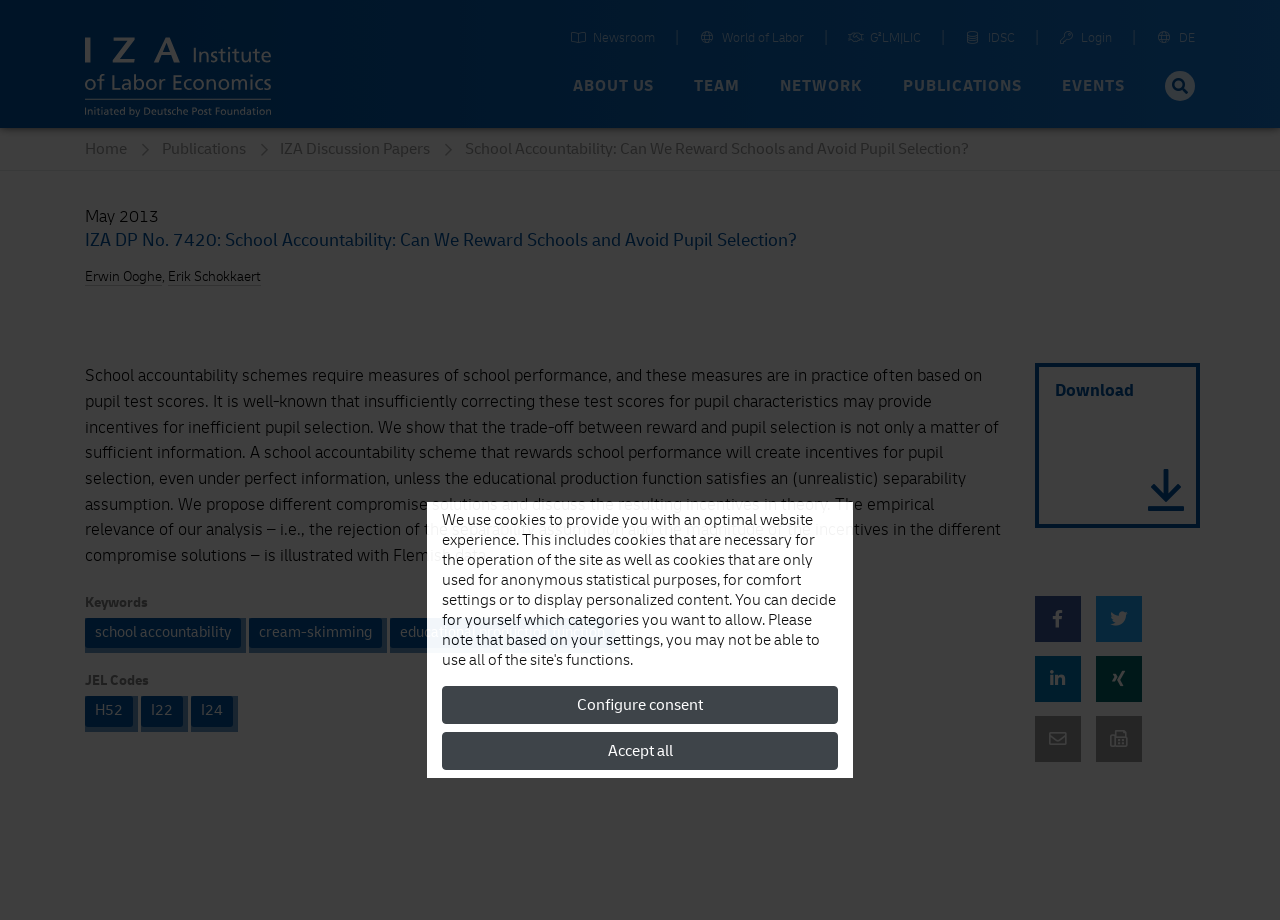Articulate a complete and detailed caption of the webpage elements.

This webpage is about a research paper titled "School Accountability: Can We Reward Schools and Avoid Pupil Selection?" from the Institute of Labor Economics (IZA). At the top, there is a logo and a navigation menu with links to "Newsroom", "World of Labor", "G²LM|LIC", "IDSC", and "Login". Below the navigation menu, there are buttons for "ABOUT US", "TEAM", "NETWORK", "PUBLICATIONS", and "EVENTS".

On the left side, there is a secondary navigation menu with links to "Home", "Publications", and "IZA Discussion Papers". The main content of the page is a research paper summary, which includes the title, authors' names (Erwin Ooghe and Erik Schokkaert), and a brief abstract. The abstract discusses the trade-off between rewarding schools and avoiding pupil selection in school accountability schemes.

Below the abstract, there are links to download the paper and a section for keywords, including "school accountability", "cream-skimming", and "educational production function". Further down, there is a section for JEL Codes, which includes links to "H52", "I22", and "I24". At the bottom of the page, there are social media links and buttons to configure consent and accept all cookies.

There are 7 images on the page, including the logo and icons for the navigation menu and social media links. There are also 17 links, including the navigation menu, secondary navigation menu, and links within the research paper summary.